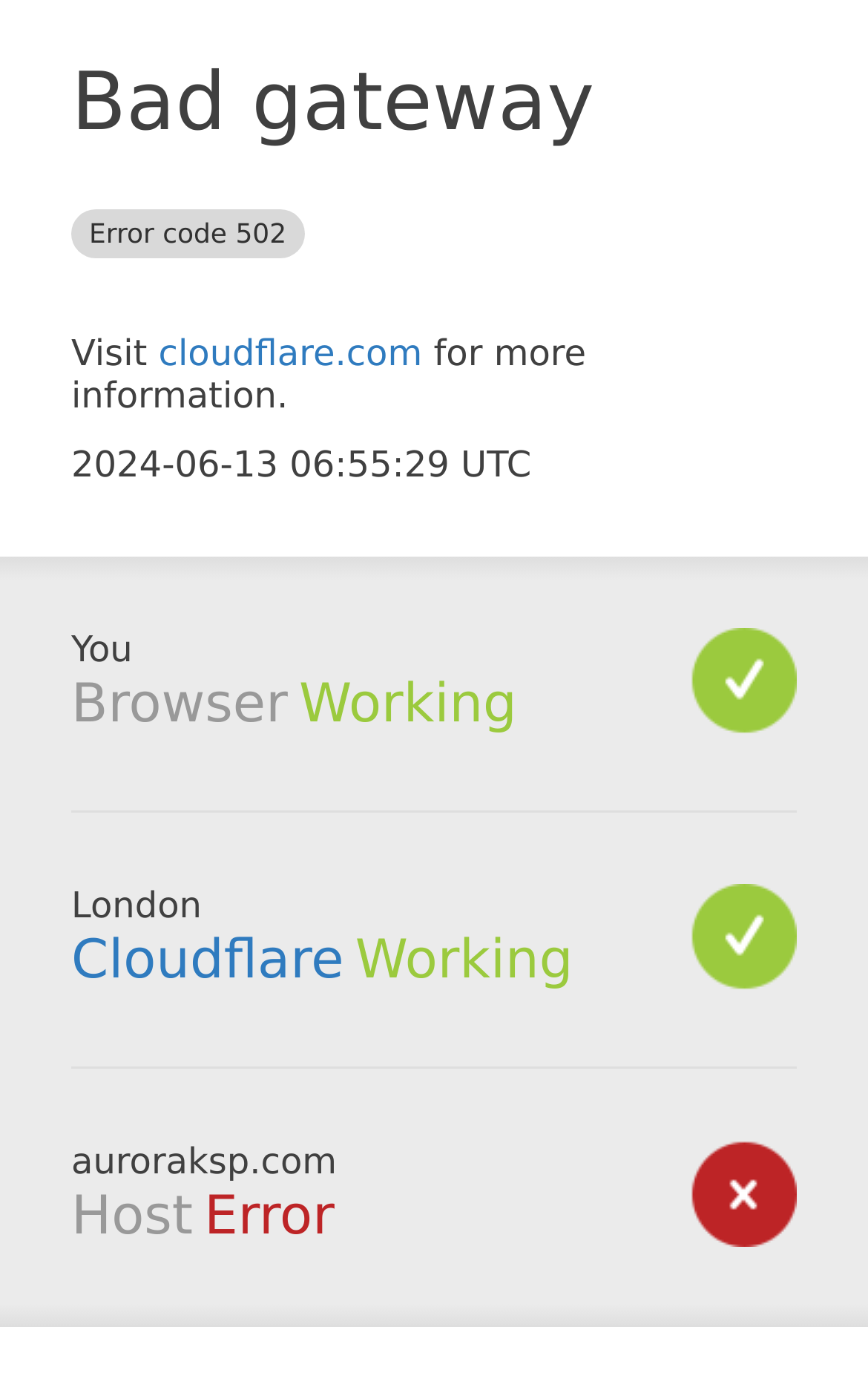What is the main heading displayed on the webpage? Please provide the text.

Bad gateway Error code 502